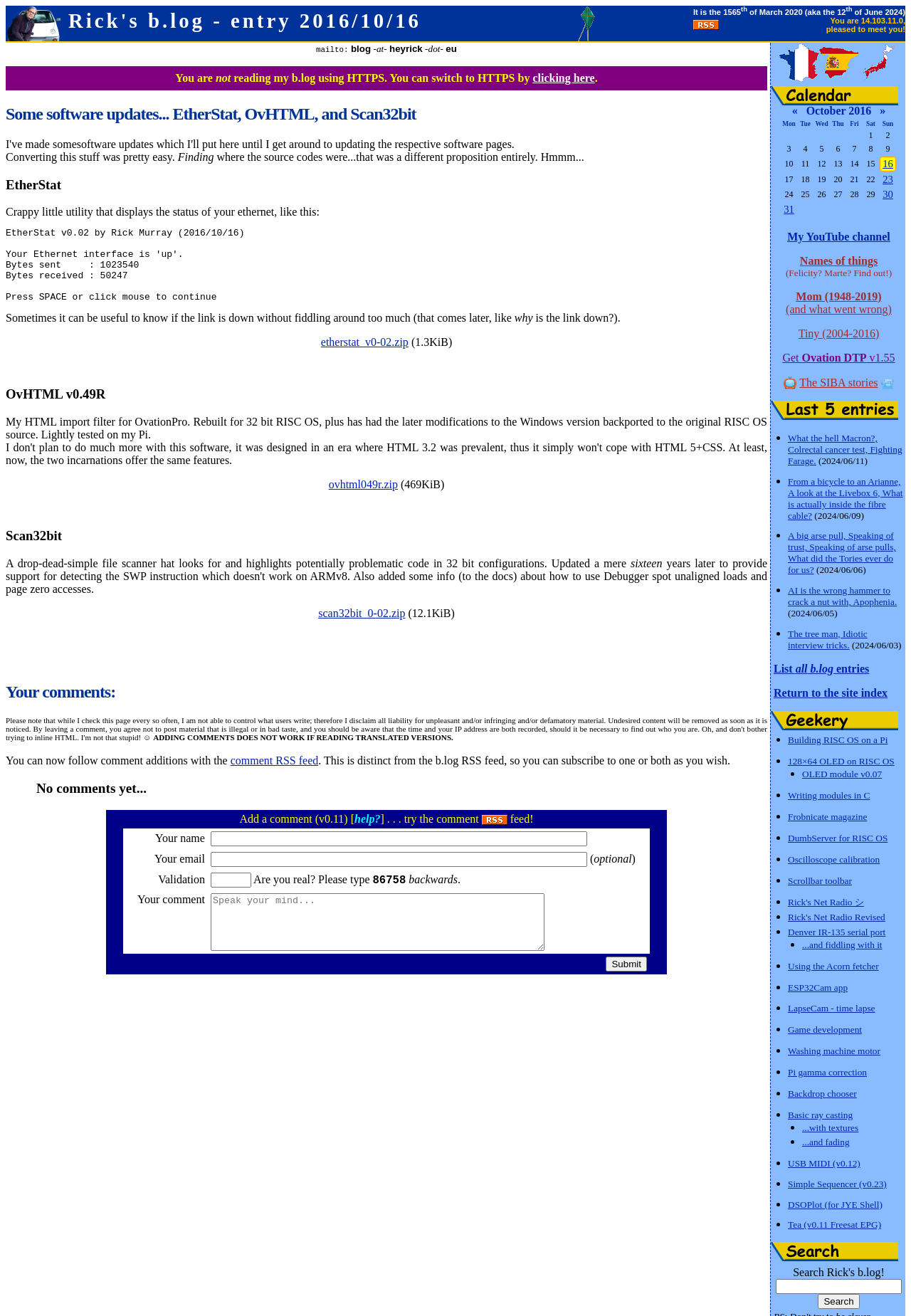Illustrate the webpage's structure and main components comprehensively.

This webpage is a blog entry titled "Rick's b.log - entry 2016/10/16". At the top, there is a heading with the title, followed by a table with three cells. The first cell contains a blank space, the second cell has the title again, and the third cell has a link to "Rick's kitemark" with an accompanying image.

Below the title, there is a section with a unique greeting, stating the date and the visitor's IP address. This section is divided into two parts, with the first part containing a superscript and the second part having a link.

The main content of the blog entry is divided into several sections, each with a heading. The first section is about software updates, specifically EtherStat, OvHTML, and Scan32bit. Each subsection has a brief description, and some of them have links to download the software.

The EtherStat section has a description of the utility, followed by a link to download the zip file. The OvHTML section has a description of the HTML import filter, along with a link to download the zip file. The Scan32bit section has a description of the file scanner, followed by a link to download the zip file.

After the software updates section, there is a section for comments. It starts with a heading "Your comments:" and has a note stating that adding comments does not work when reading translated versions. There is also a link to the comment RSS feed.

Below the note, there is a blockquote with a message saying "No comments yet...". Following this, there is a form to add a comment, with fields for the visitor's name, email (optional), and a textbox for the comment. There are also links to the comment feed and help.